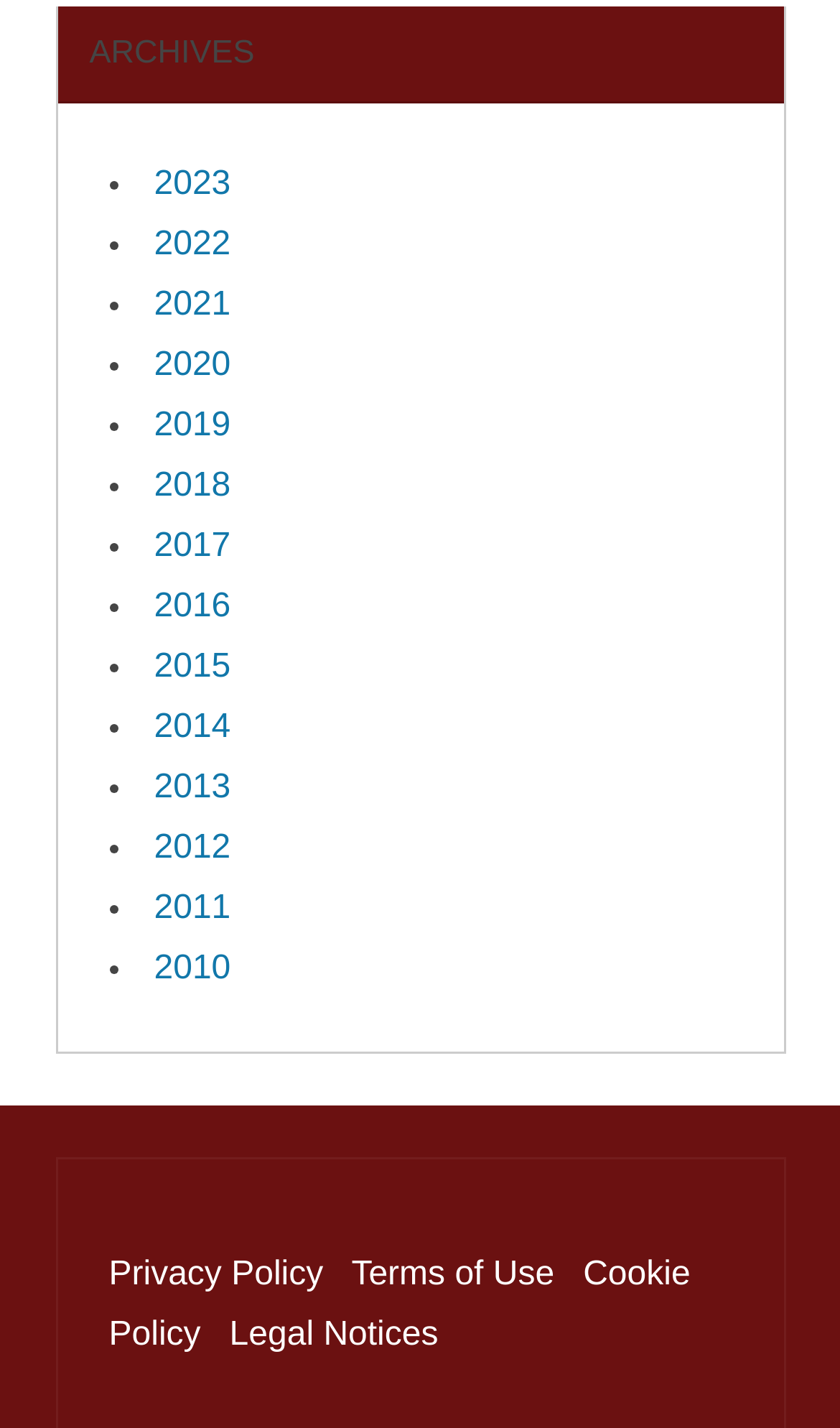Answer the following in one word or a short phrase: 
What is the last link in the footer section?

Legal Notices